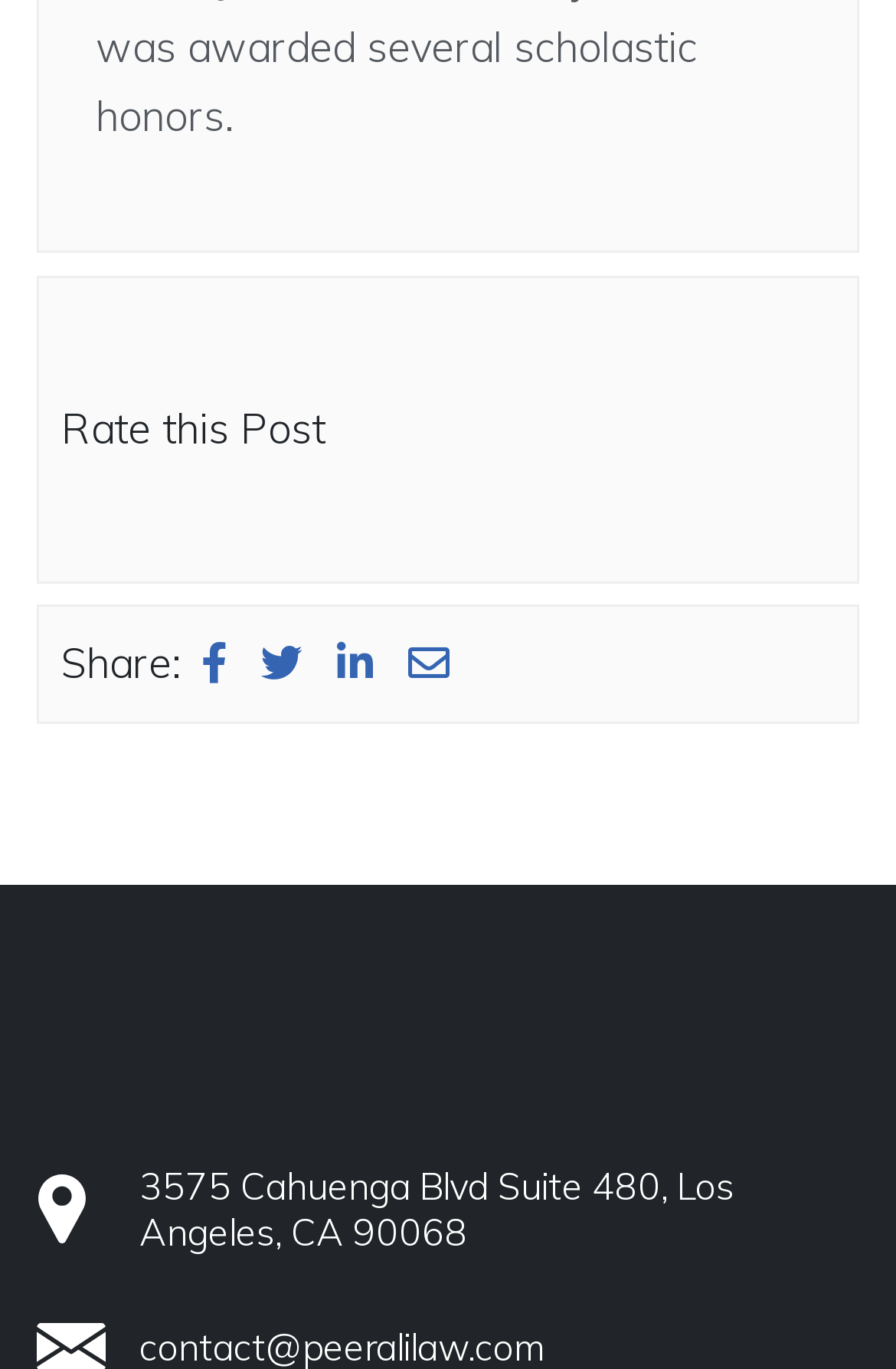Using the webpage screenshot, find the UI element described by alt="2 Stars" title="2 Stars". Provide the bounding box coordinates in the format (top-left x, top-left y, bottom-right x, bottom-right y), ensuring all values are floating point numbers between 0 and 1.

[0.389, 0.26, 0.459, 0.29]